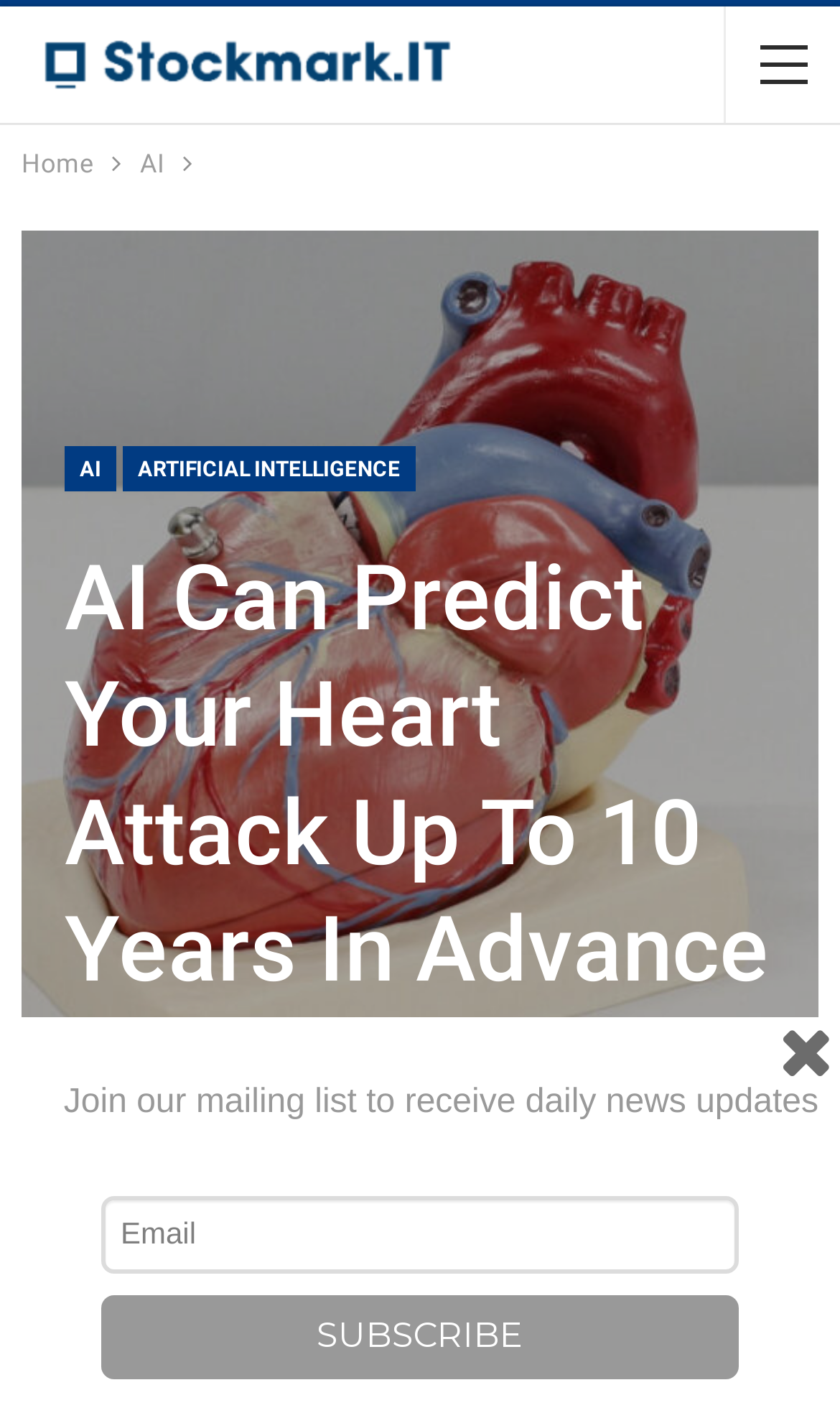Please reply with a single word or brief phrase to the question: 
What is the action of the button?

SUBSCRIBE